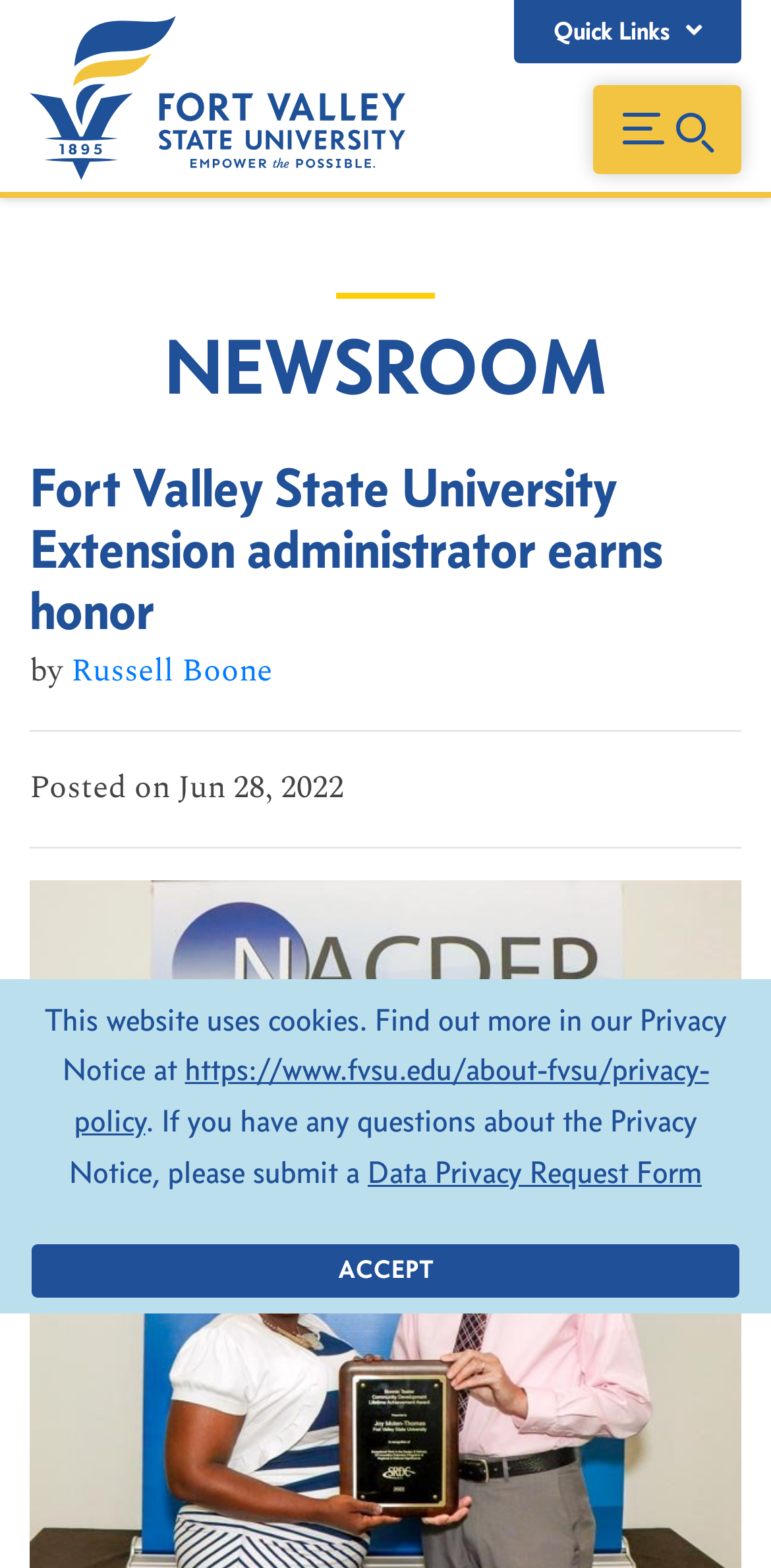Please give a one-word or short phrase response to the following question: 
When was the latest news posted?

Jun 28, 2022